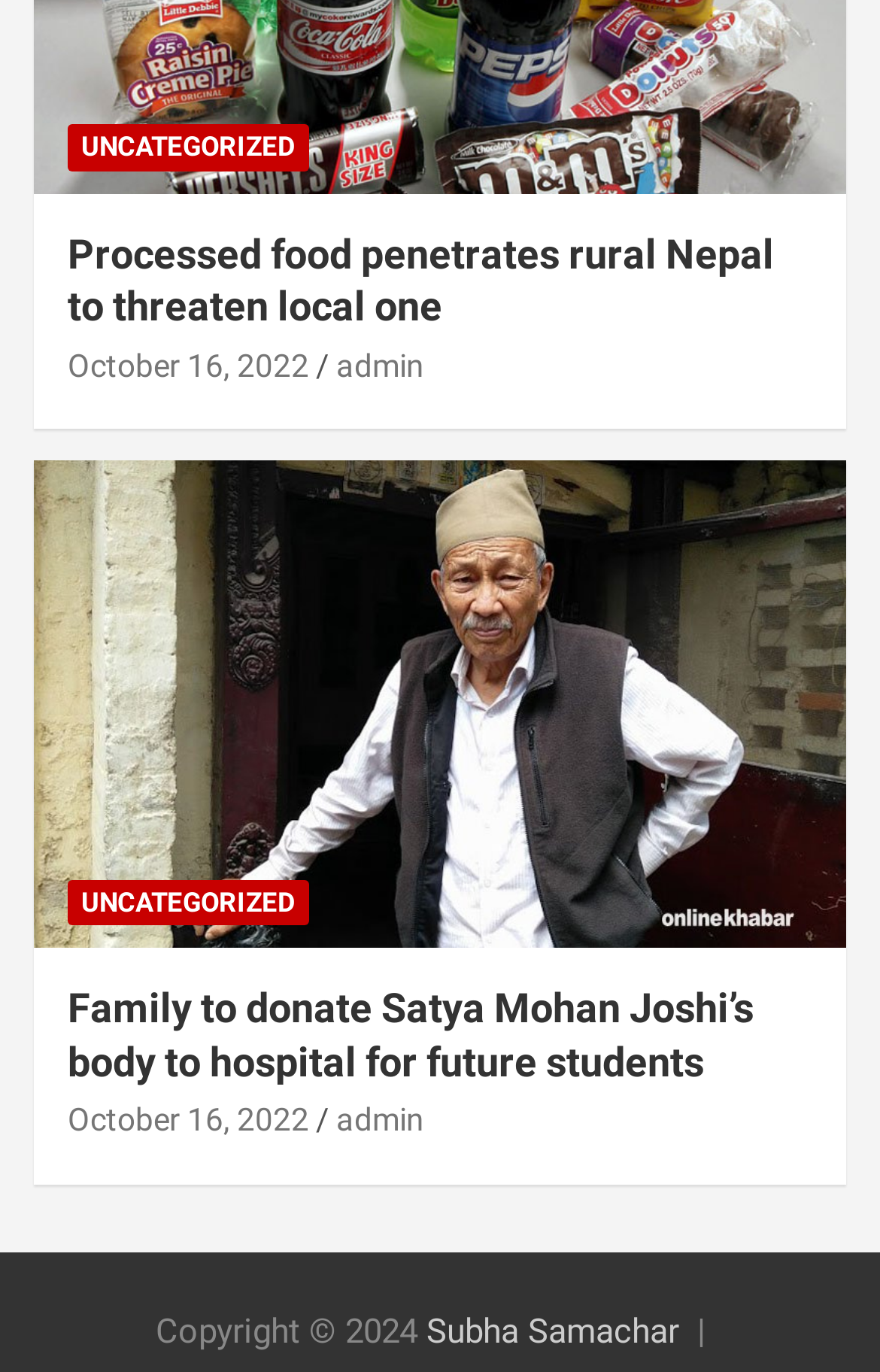Determine the bounding box coordinates of the element that should be clicked to execute the following command: "view news posted on October 16, 2022".

[0.077, 0.253, 0.351, 0.279]